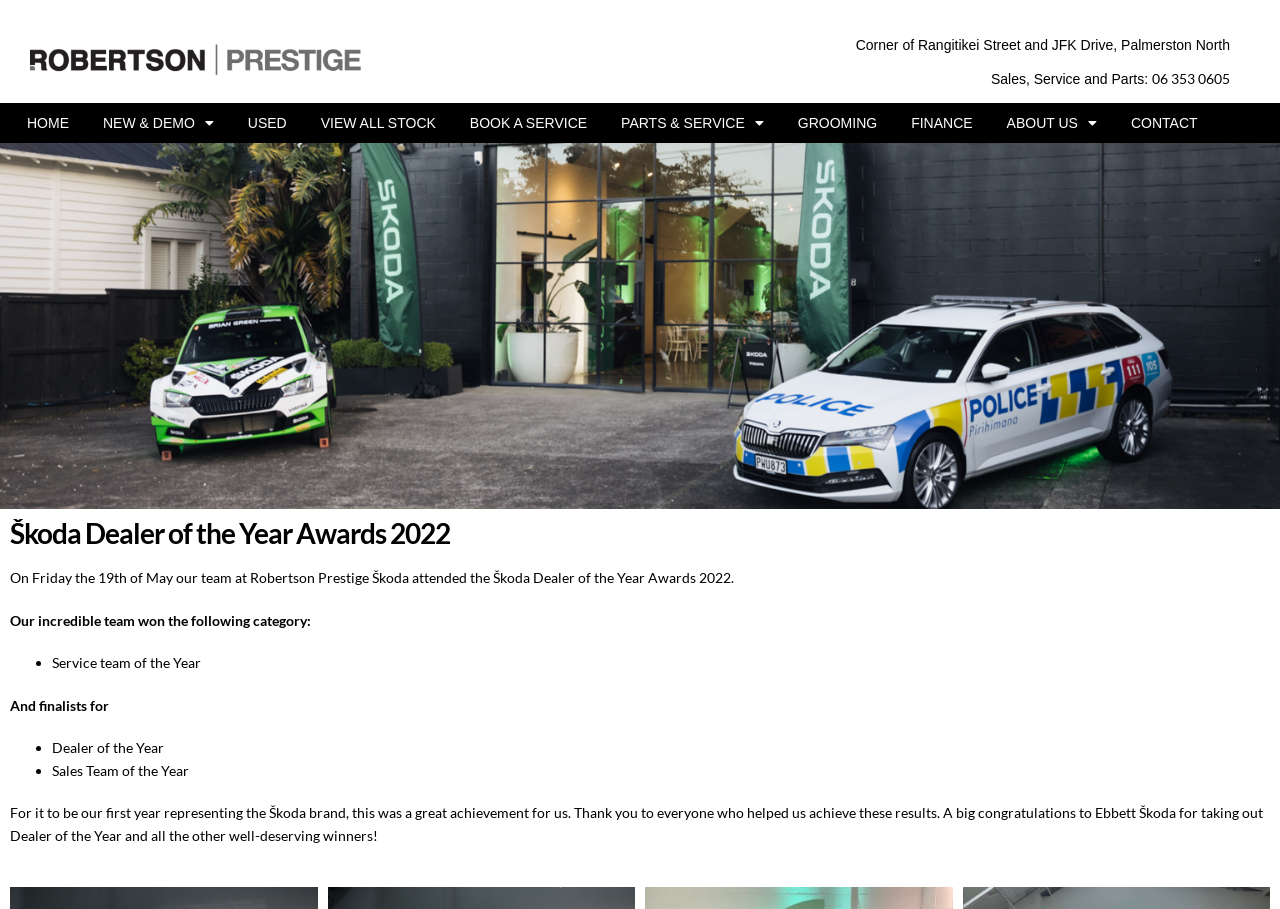Determine the bounding box coordinates of the UI element described below. Use the format (top-left x, top-left y, bottom-right x, bottom-right y) with floating point numbers between 0 and 1: ABOUT US

[0.773, 0.118, 0.87, 0.151]